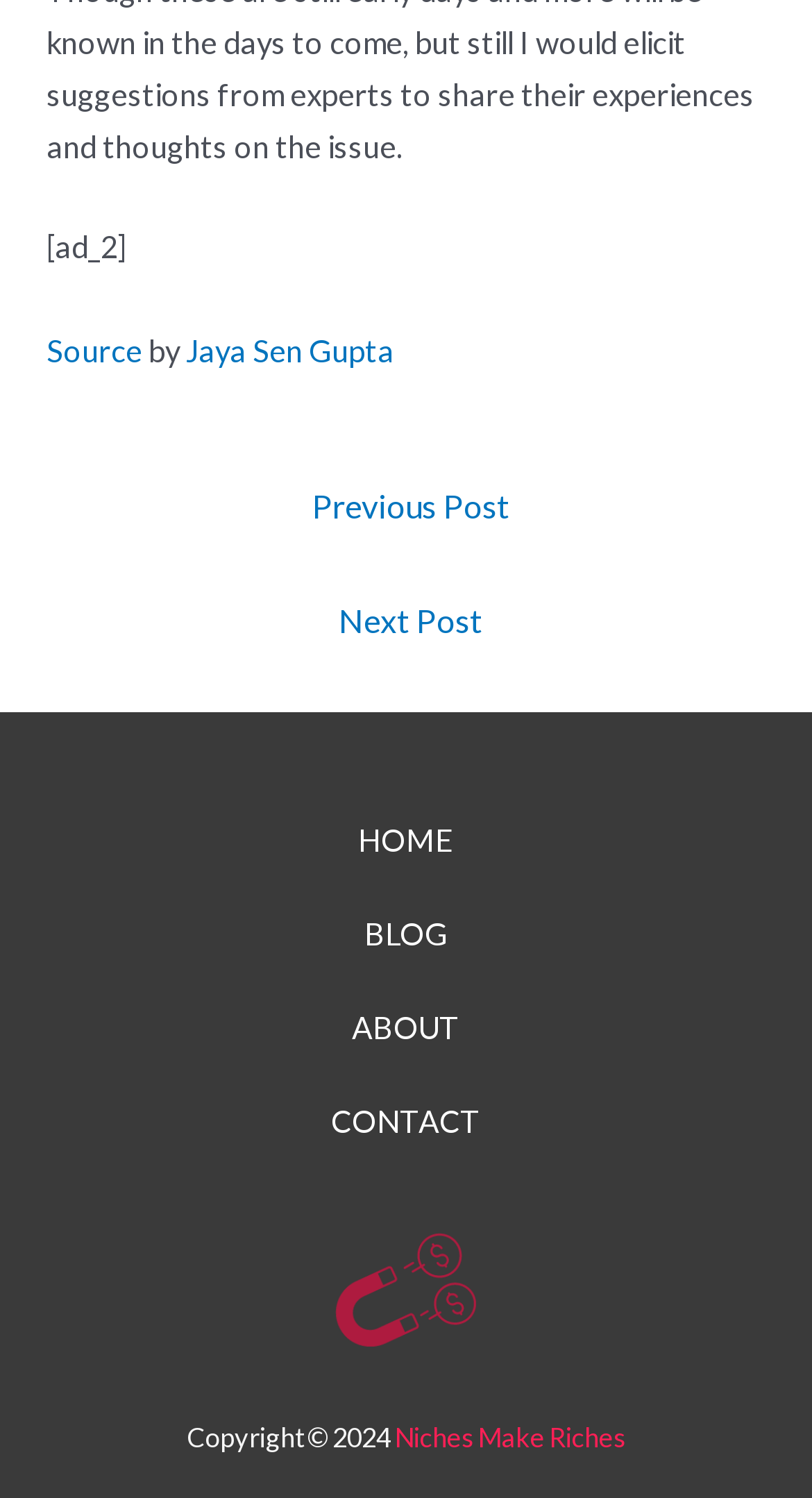Please determine the bounding box coordinates of the element to click in order to execute the following instruction: "visit the home page". The coordinates should be four float numbers between 0 and 1, specified as [left, top, right, bottom].

[0.441, 0.531, 0.559, 0.594]